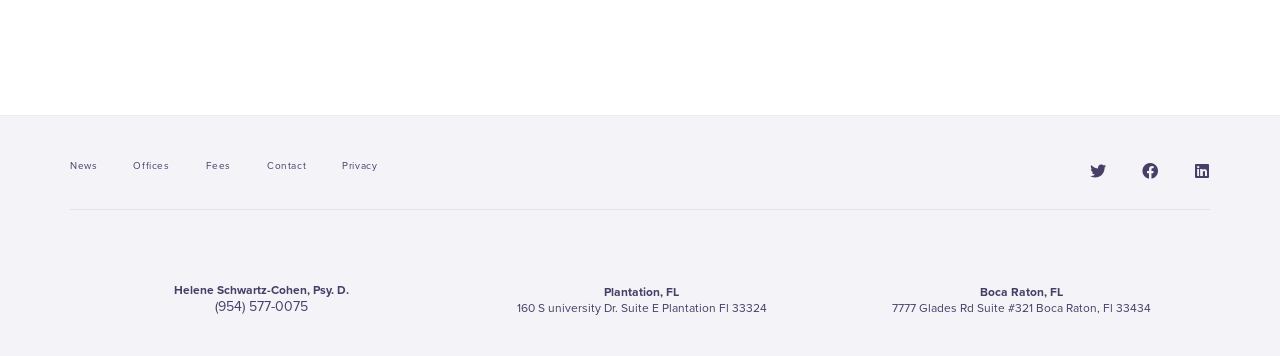Please find the bounding box coordinates of the element's region to be clicked to carry out this instruction: "Explore Resources".

None